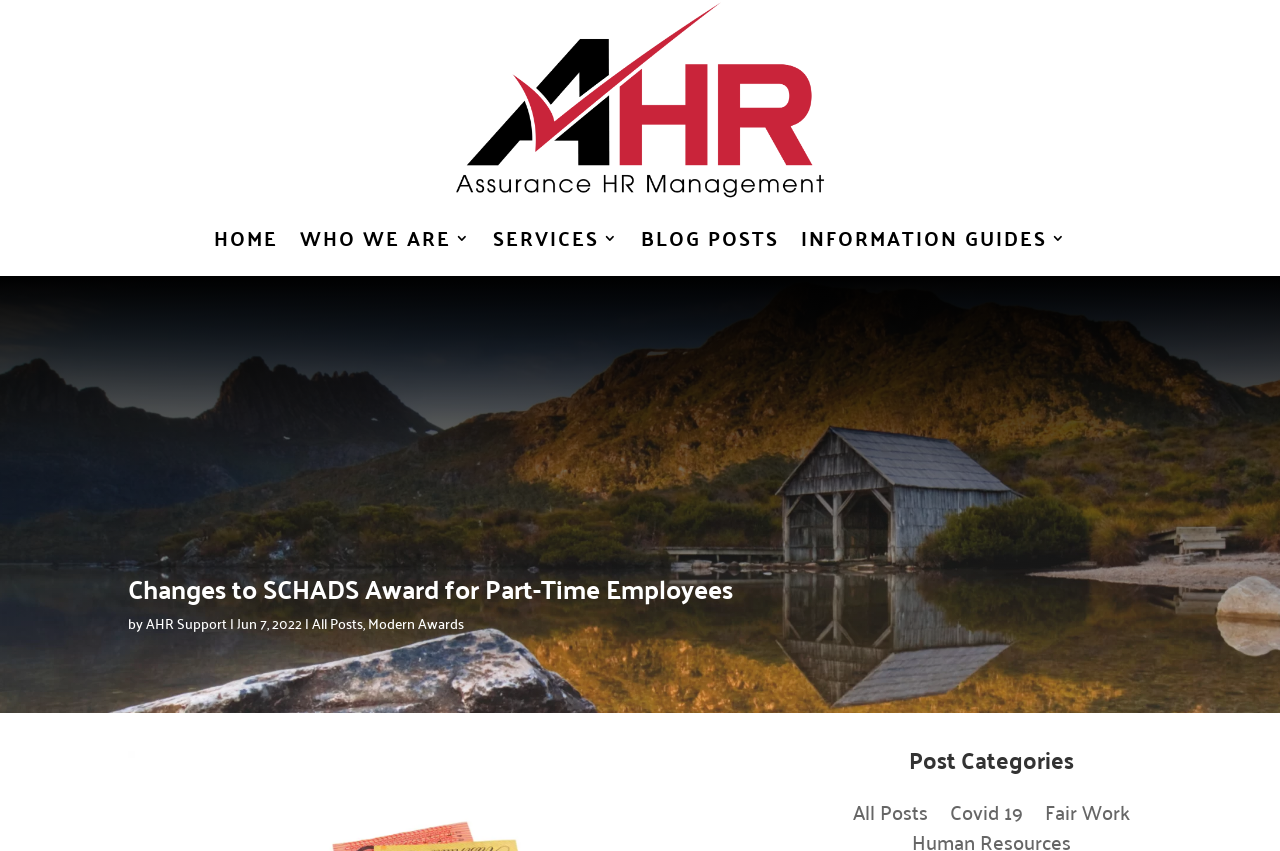What is the text next to the 'AHR Support' link?
Can you offer a detailed and complete answer to this question?

The text next to the 'AHR Support' link is 'by', which is a static text element located near the top of the page.